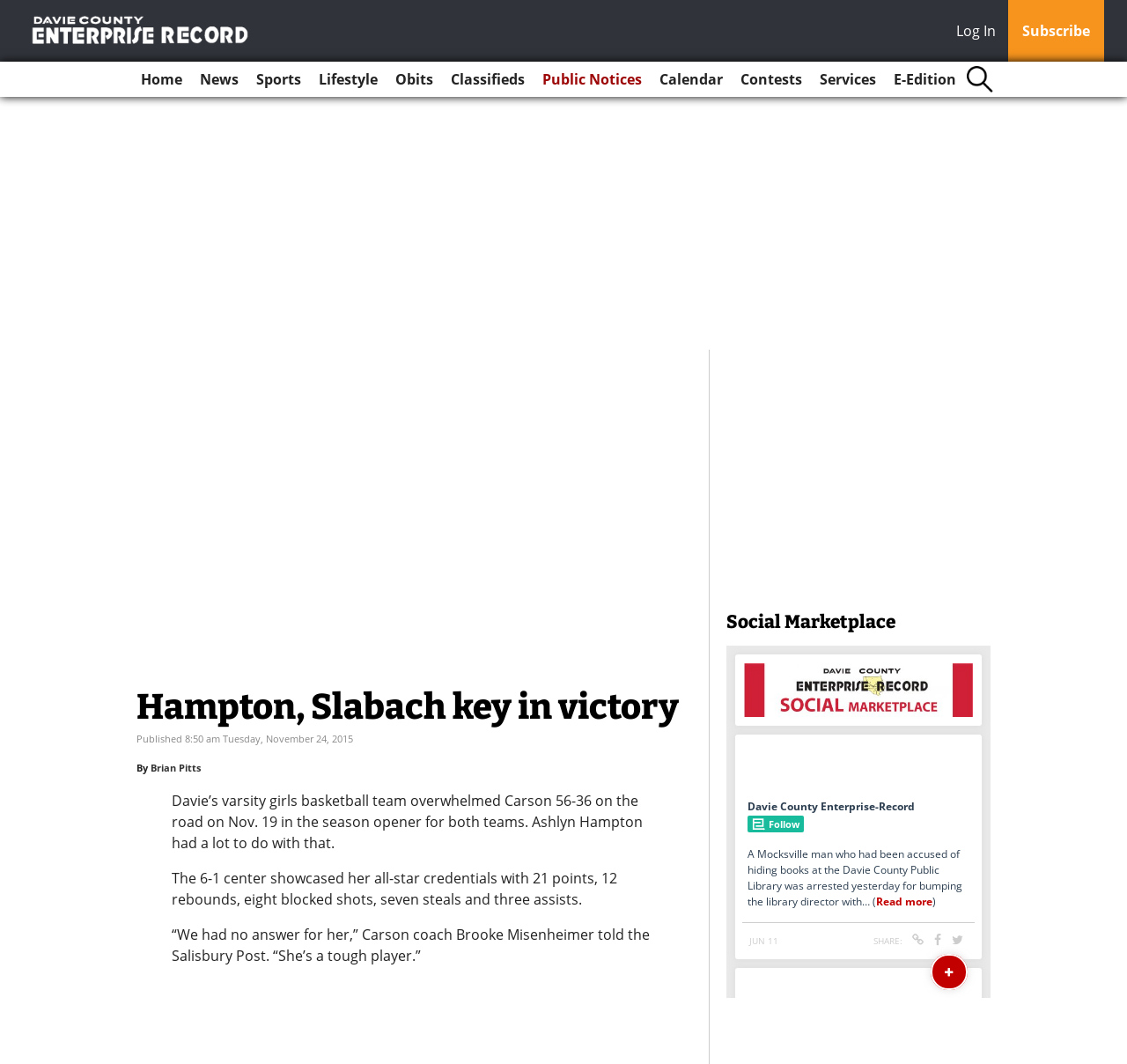What is the position of Ashlyn Hampton?
Please provide a comprehensive answer based on the details in the screenshot.

The article describes Ashlyn Hampton as the 6-1 center, indicating her position on the team.